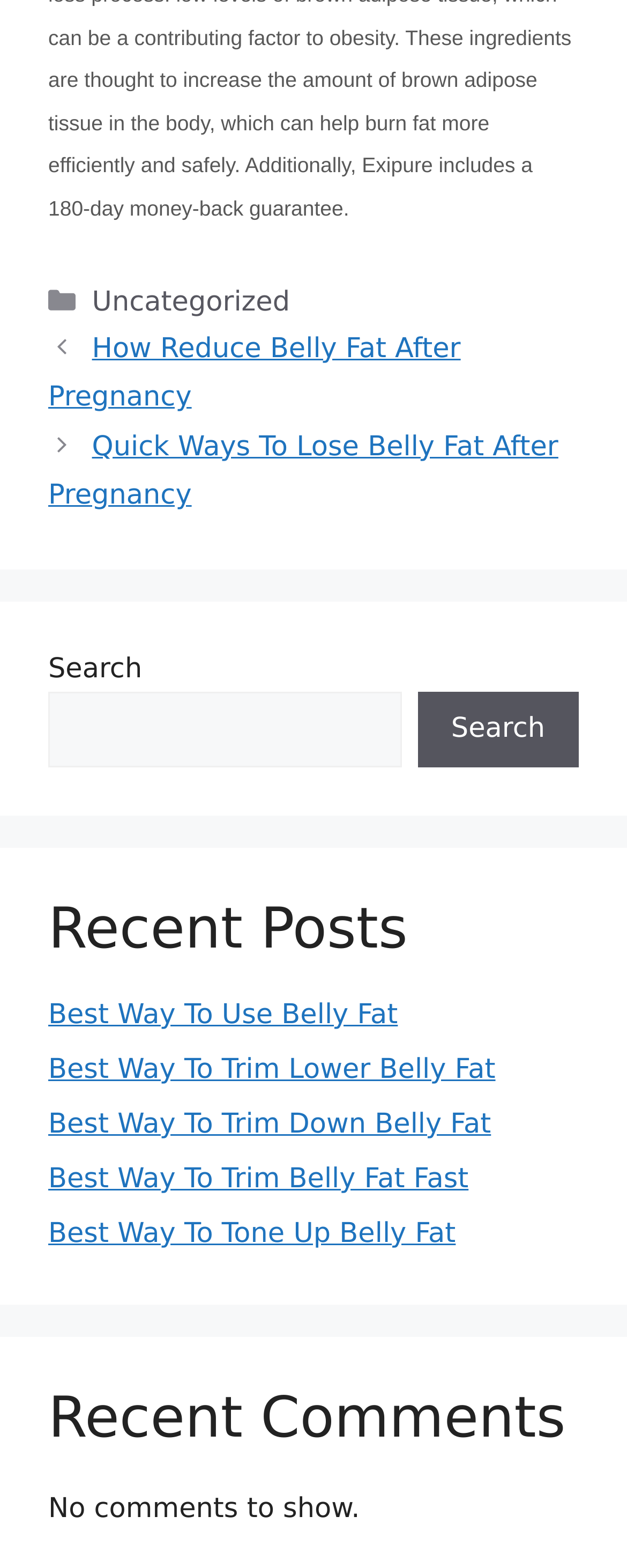Could you indicate the bounding box coordinates of the region to click in order to complete this instruction: "Click on 'Posts'".

[0.077, 0.207, 0.923, 0.332]